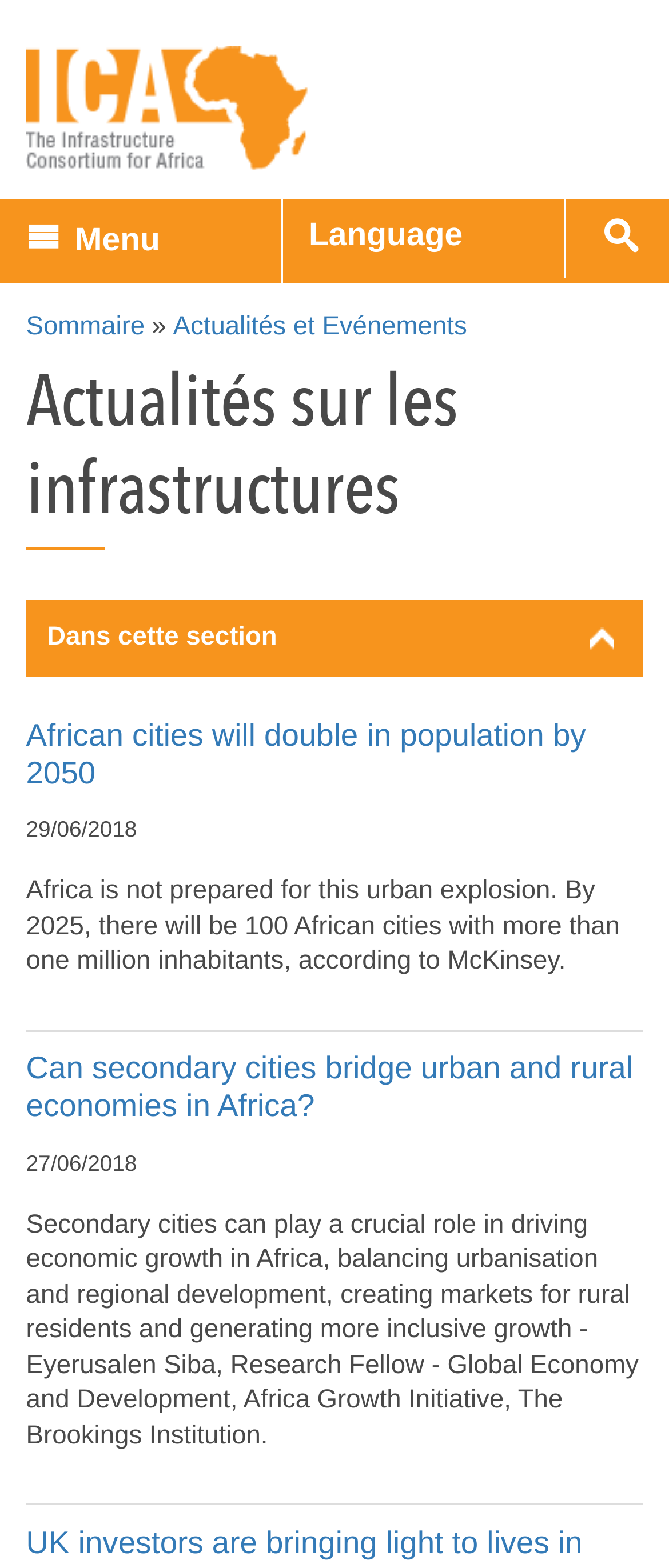Give the bounding box coordinates for the element described by: "Sommaire".

[0.039, 0.199, 0.216, 0.218]